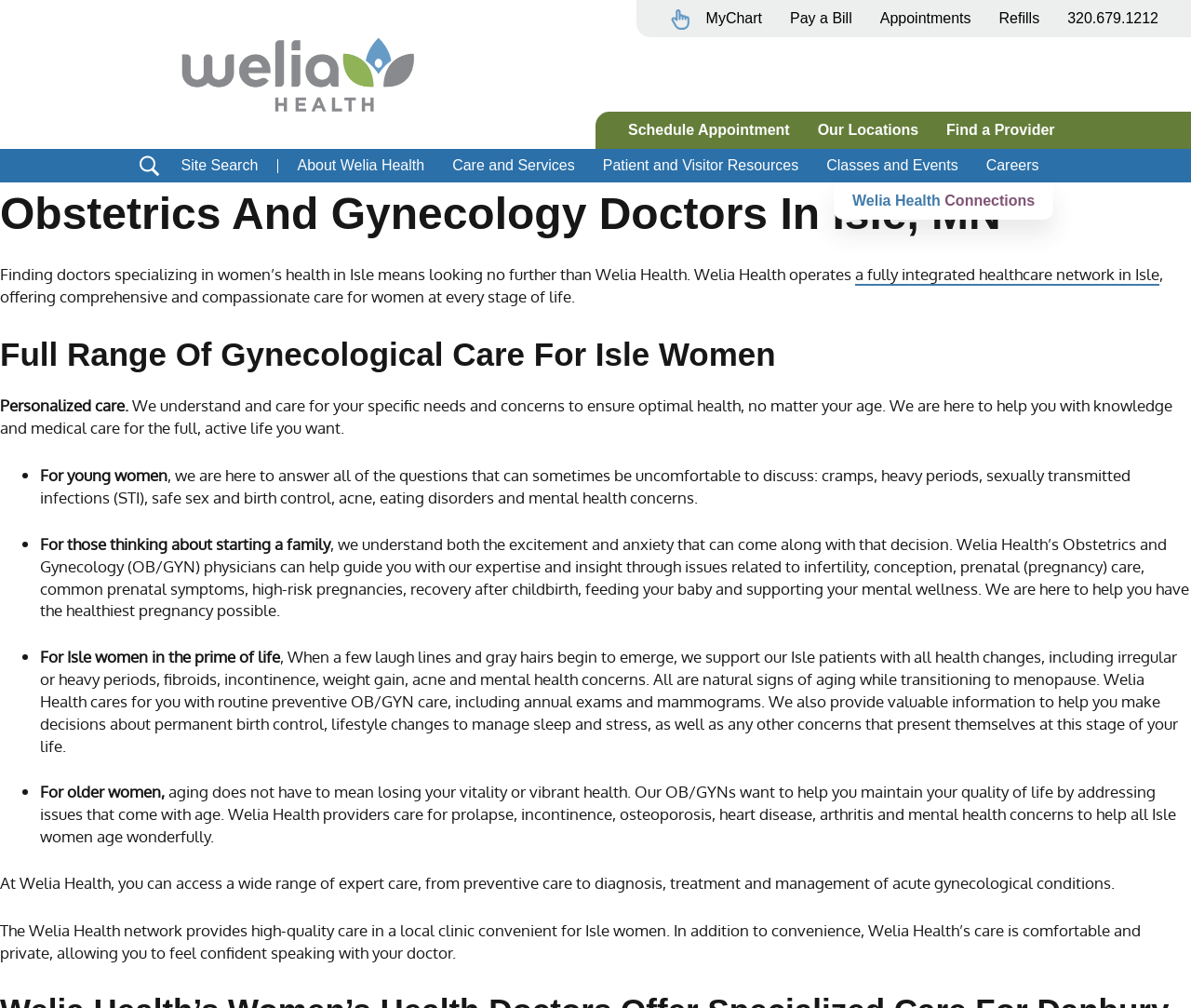Use a single word or phrase to answer this question: 
What is the benefit of seeking care at Welia Health?

Convenient and private care